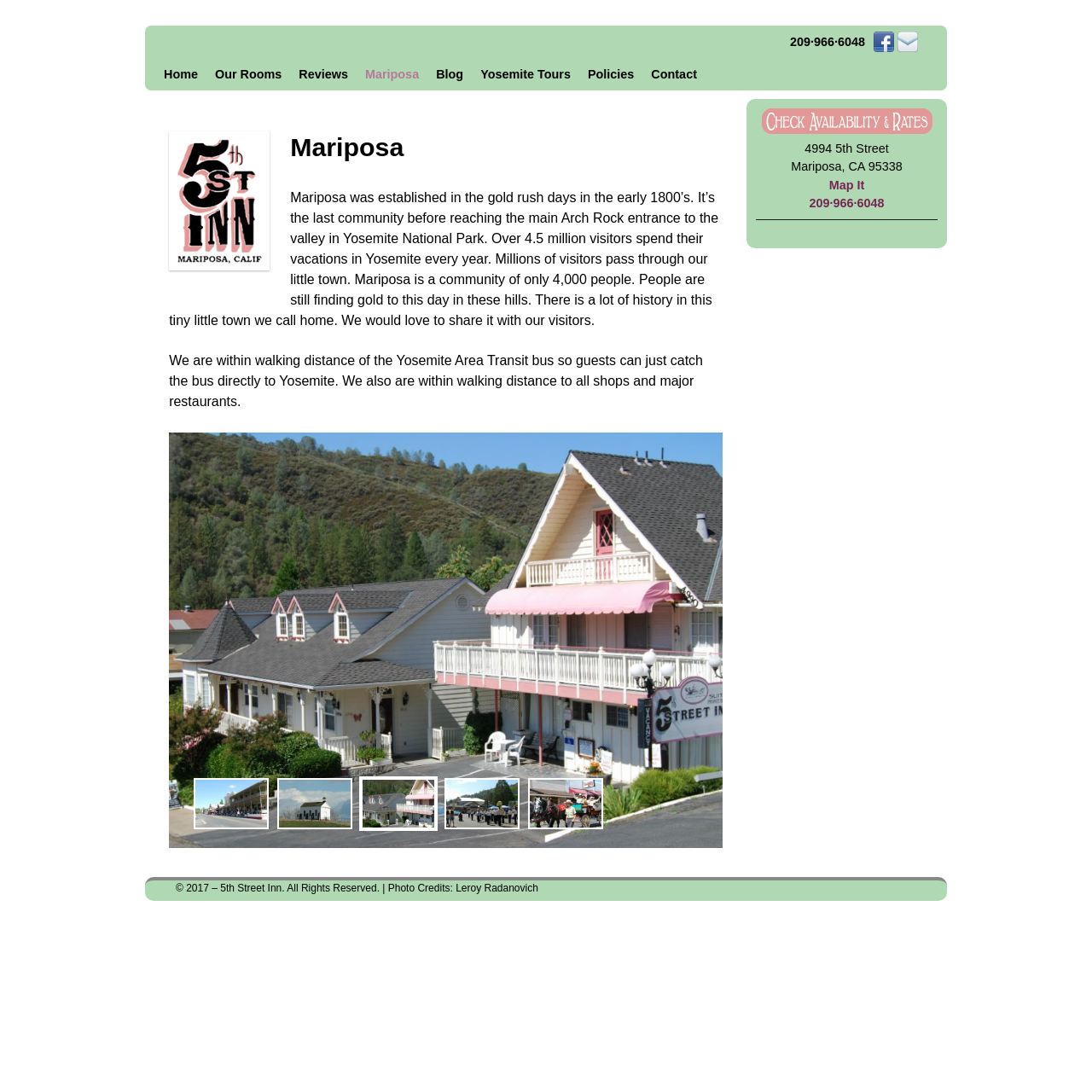Determine the bounding box for the HTML element described here: "Skip to primary content". The coordinates should be given as [left, top, right, bottom] with each number being a float between 0 and 1.

[0.15, 0.023, 0.291, 0.053]